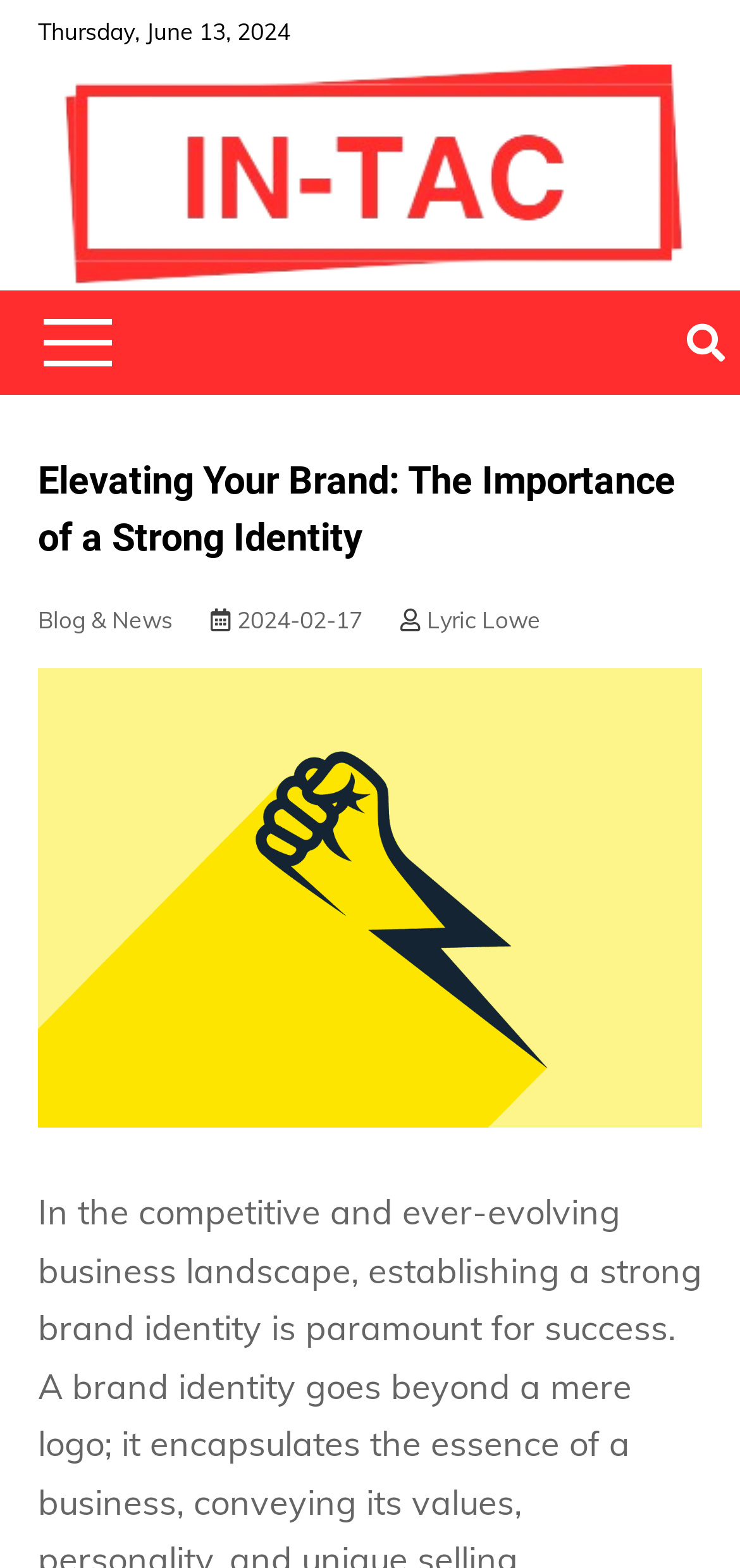Find the bounding box of the UI element described as follows: "Blog & News".

[0.051, 0.386, 0.233, 0.404]